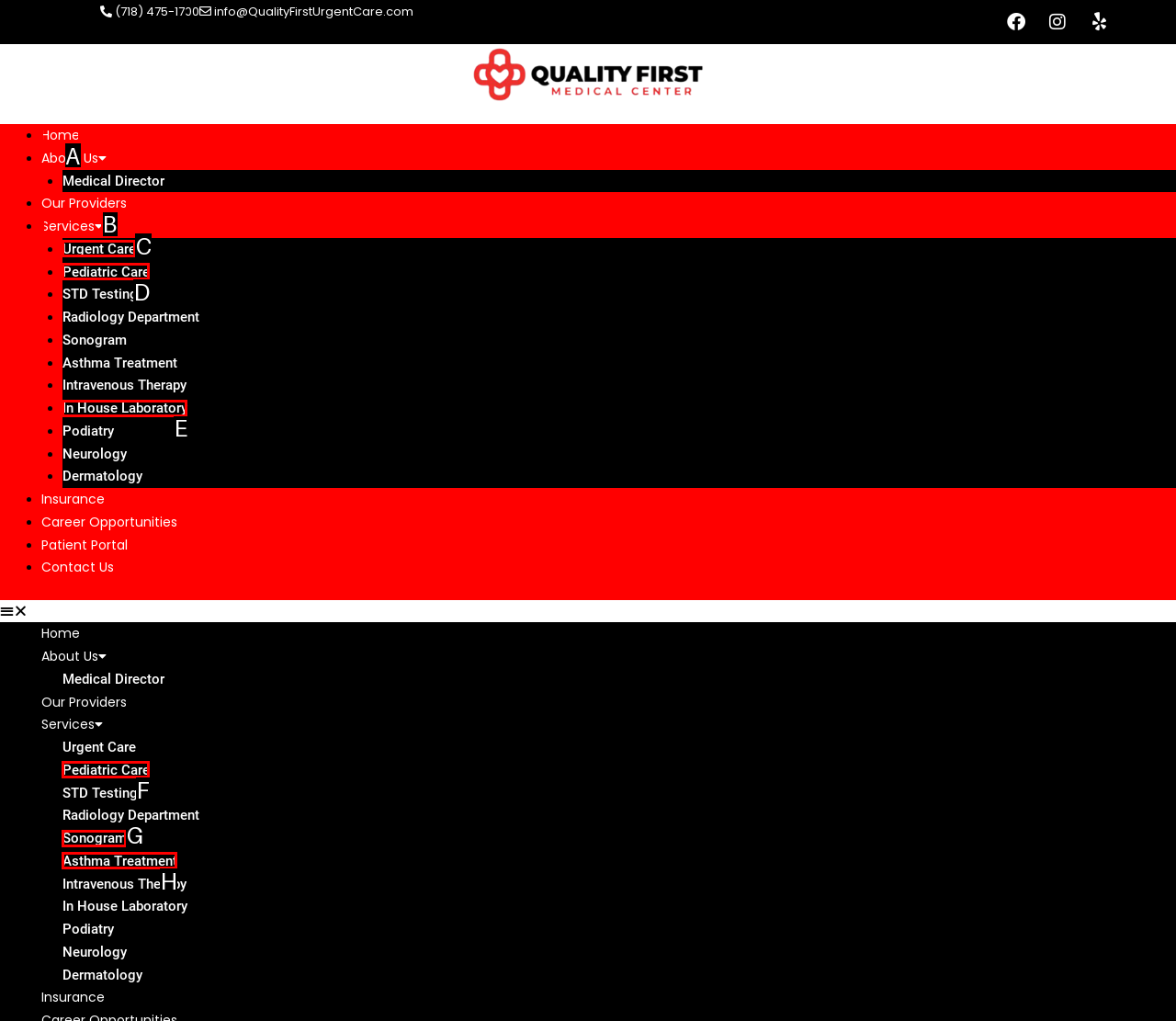Find the option you need to click to complete the following instruction: Go to Home page
Answer with the corresponding letter from the choices given directly.

A